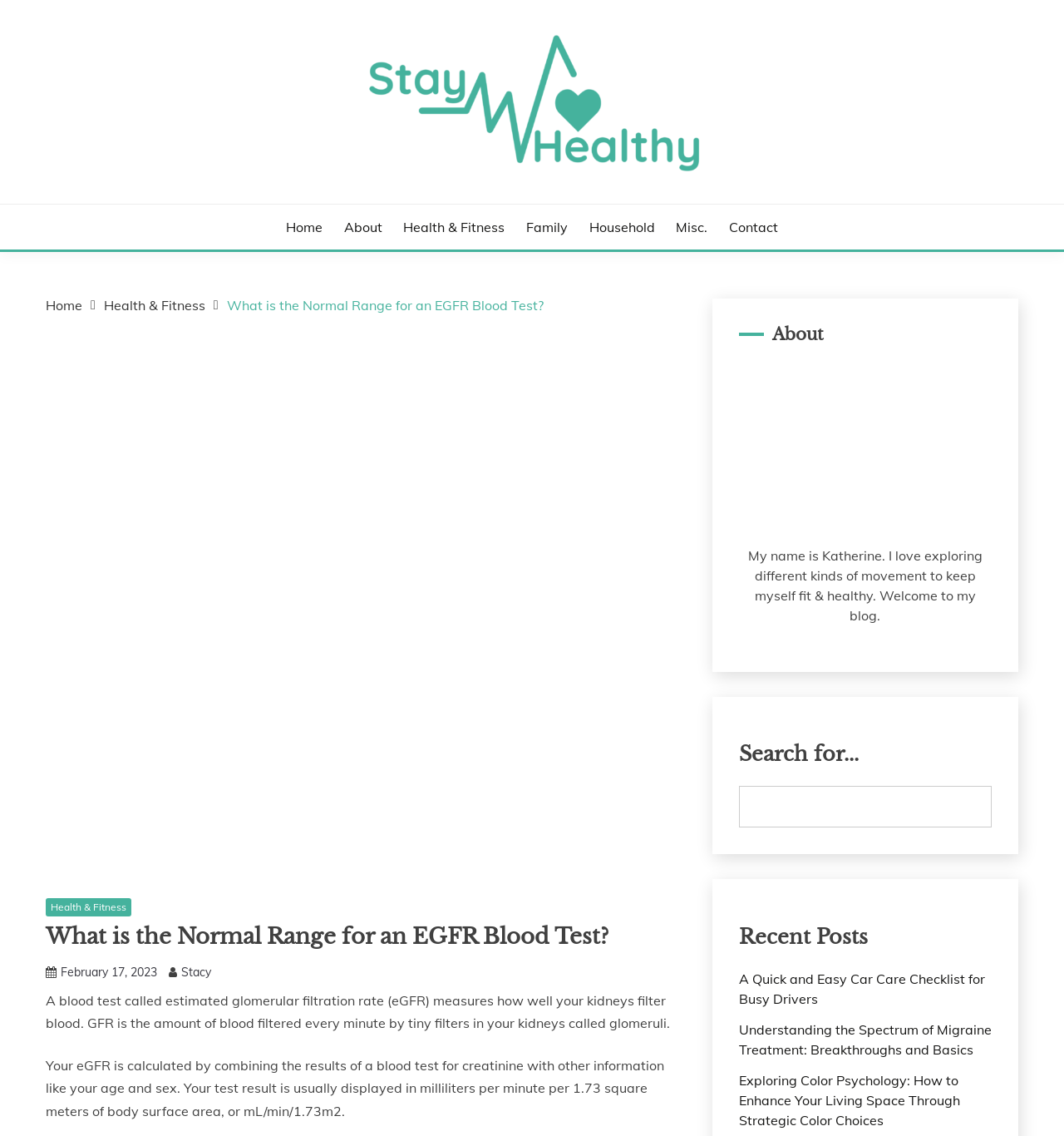Can you determine the bounding box coordinates of the area that needs to be clicked to fulfill the following instruction: "view recent posts"?

[0.694, 0.812, 0.932, 0.838]